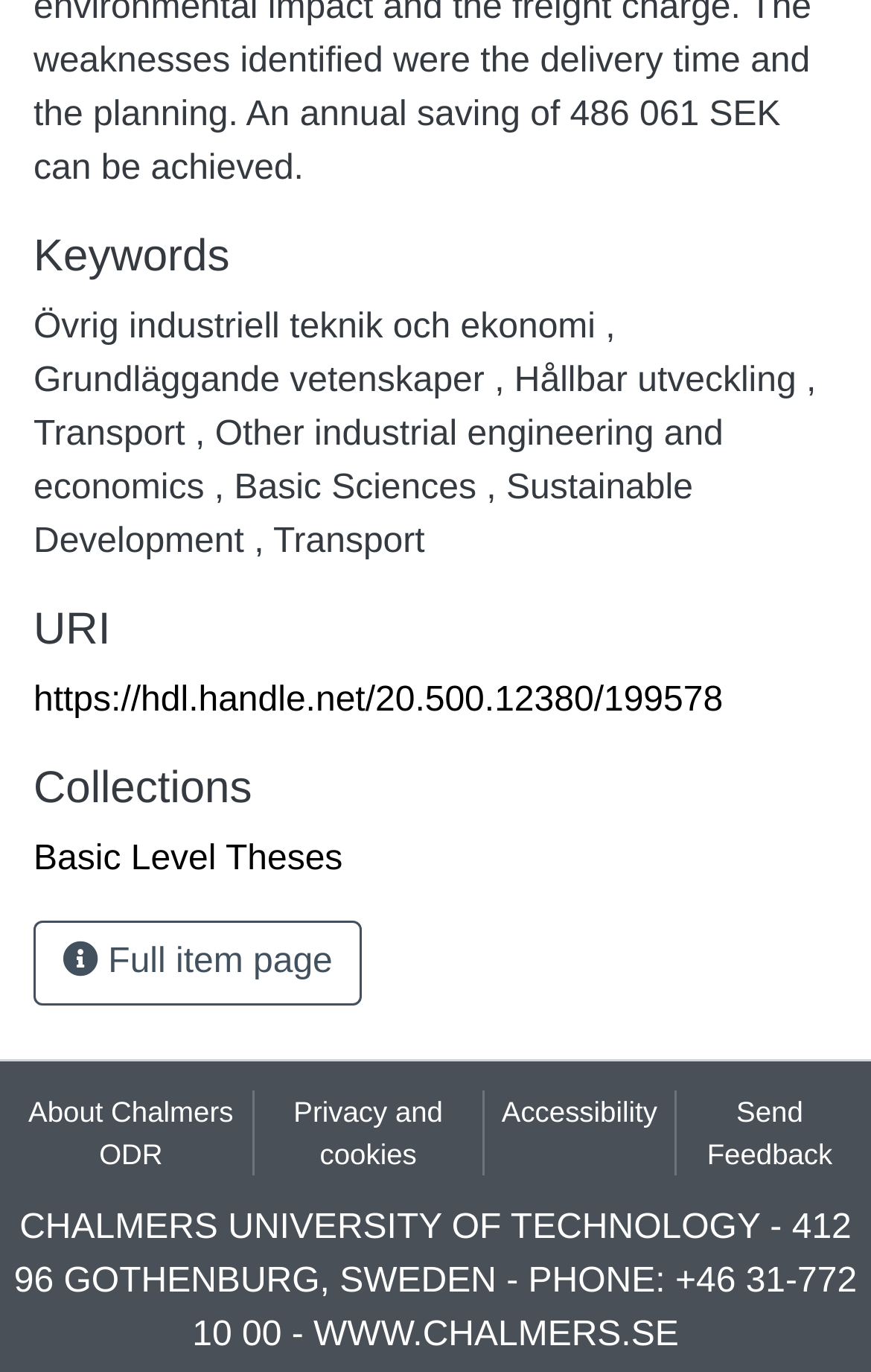Respond to the question below with a single word or phrase: What is the name of the university?

Chalmers University of Technology